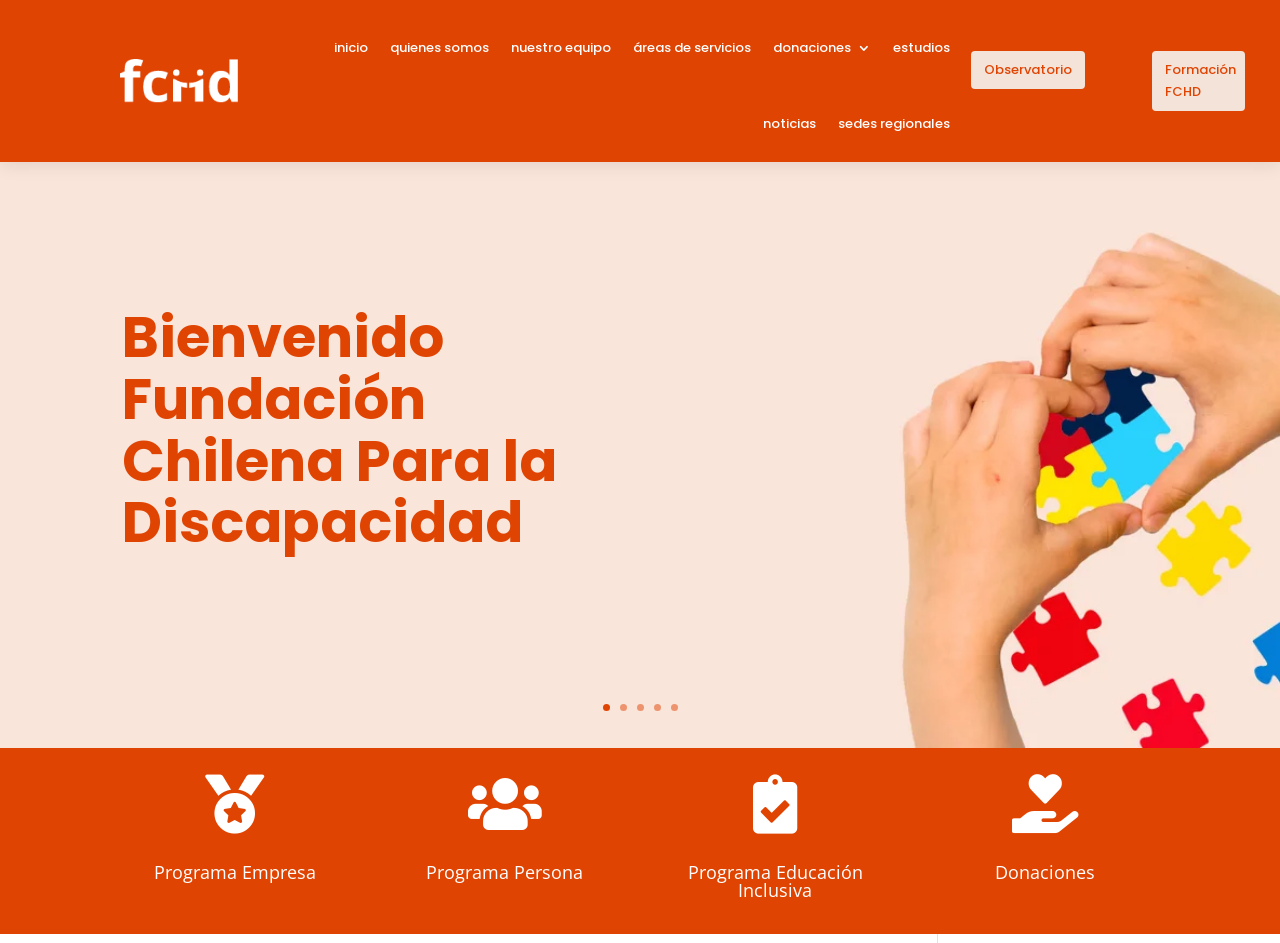Find the bounding box coordinates of the area that needs to be clicked in order to achieve the following instruction: "go to inicio". The coordinates should be specified as four float numbers between 0 and 1, i.e., [left, top, right, bottom].

[0.261, 0.011, 0.288, 0.091]